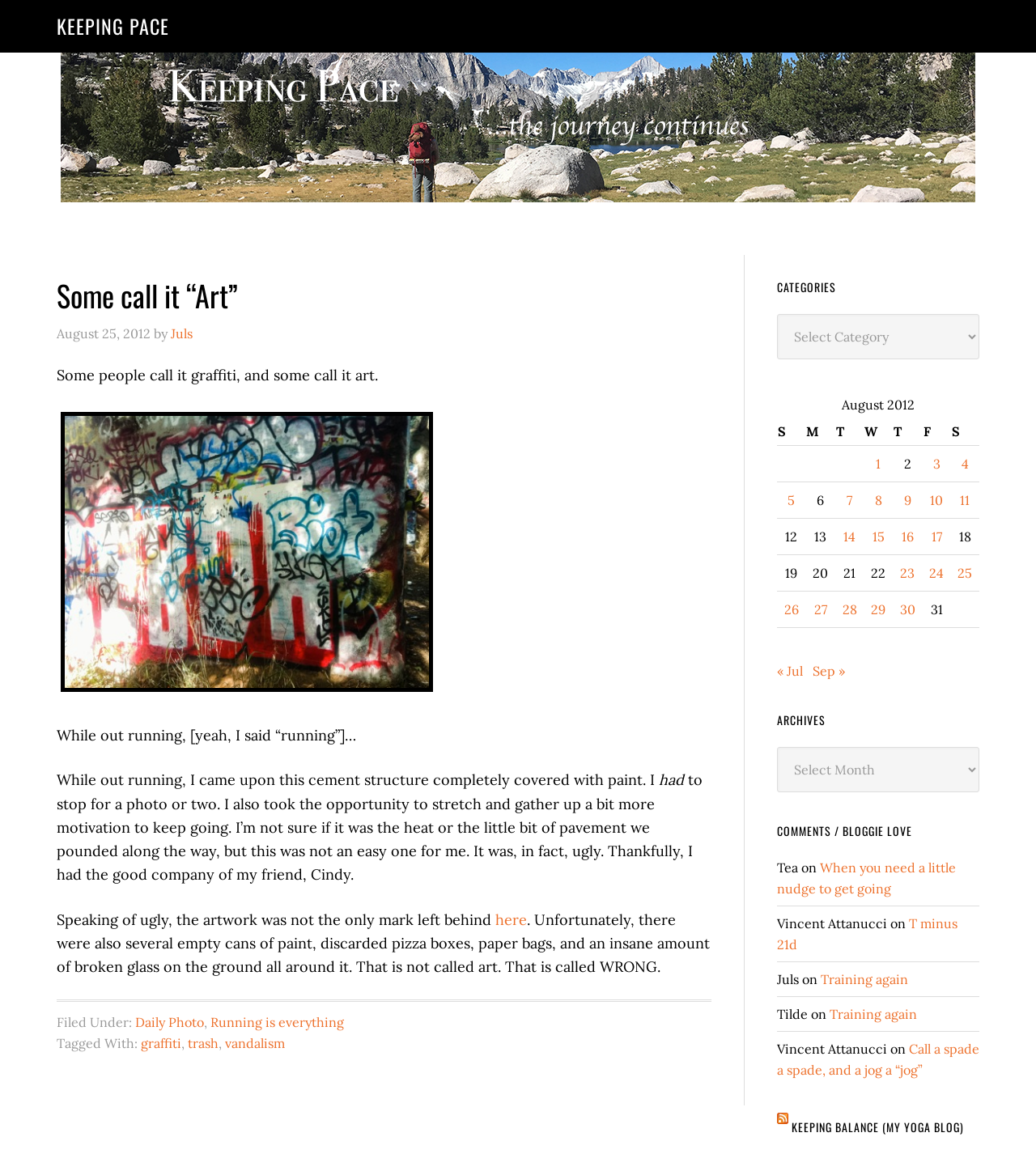Find and specify the bounding box coordinates that correspond to the clickable region for the instruction: "Select a category from the 'Categories' combobox".

[0.75, 0.272, 0.945, 0.311]